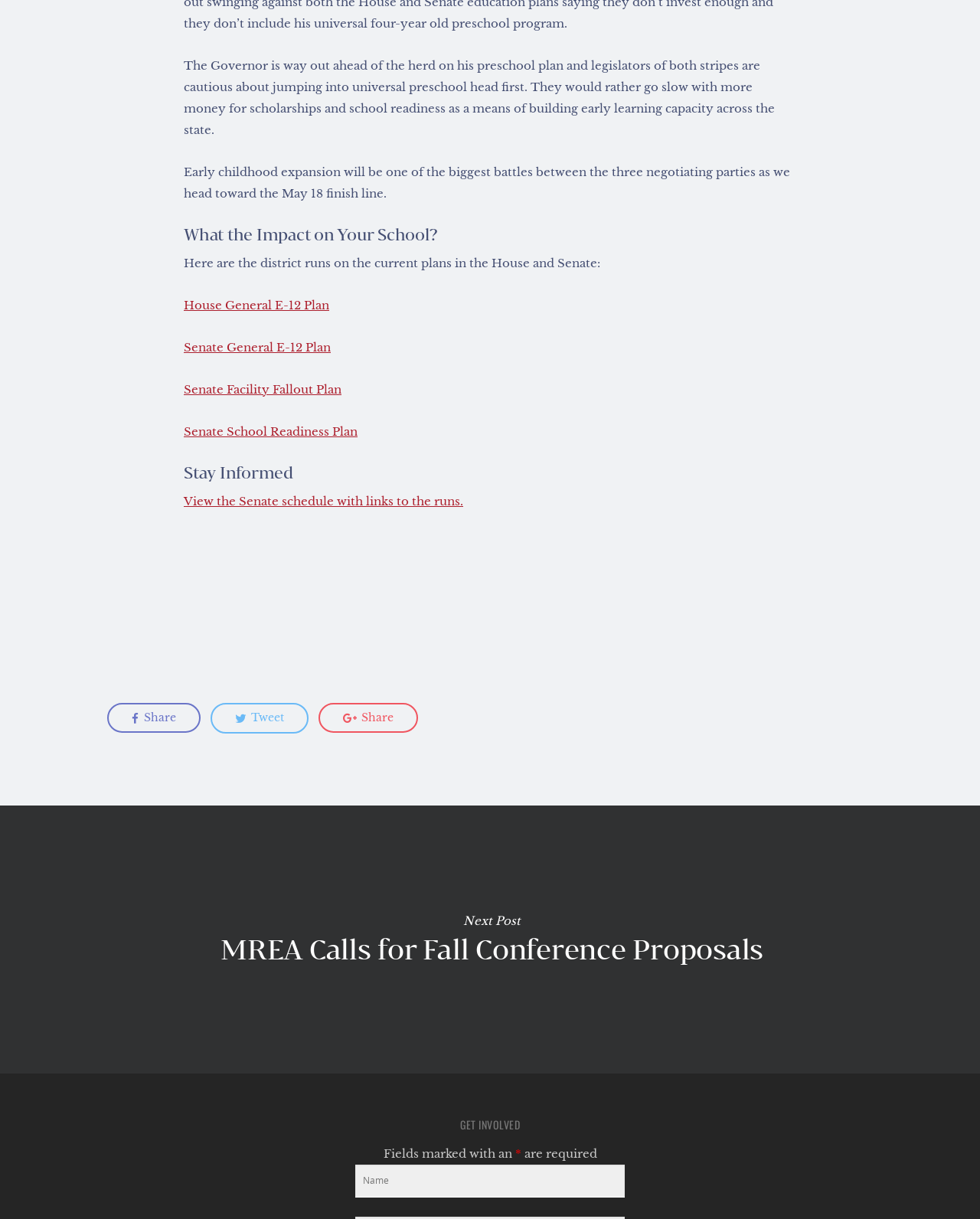Show the bounding box coordinates of the region that should be clicked to follow the instruction: "Click the 'View the Senate schedule with links to the runs' link."

[0.188, 0.405, 0.473, 0.417]